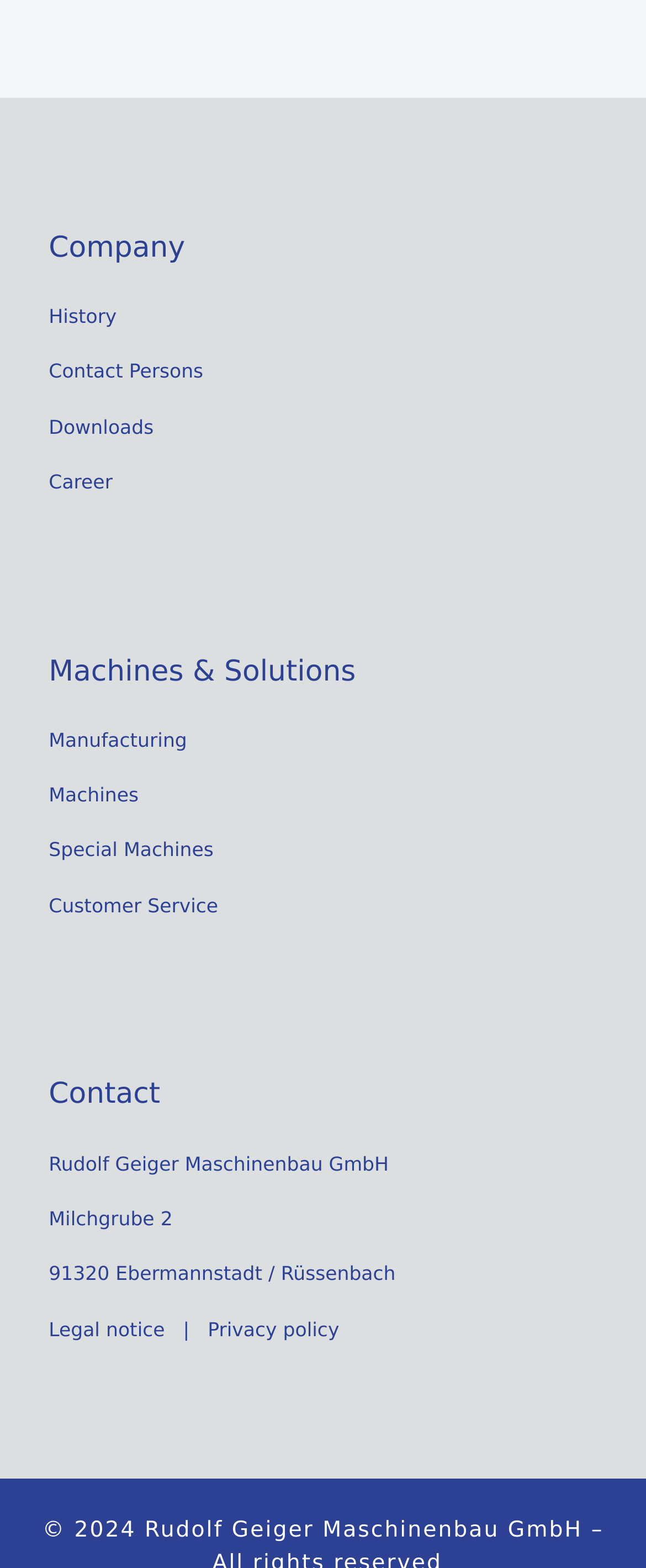Identify the bounding box coordinates necessary to click and complete the given instruction: "Read the legal notice".

[0.075, 0.84, 0.255, 0.855]